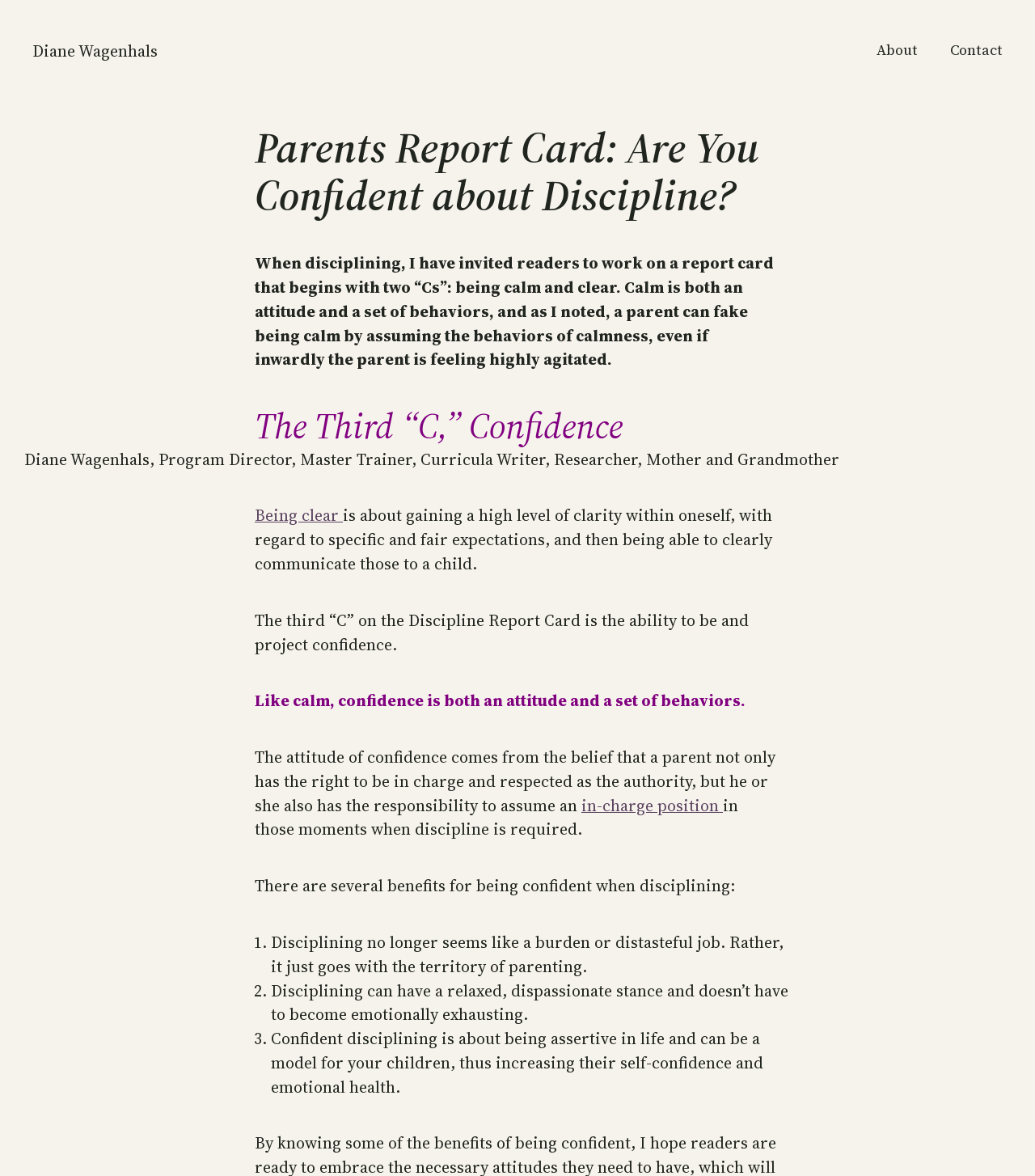What is the benefit of being confident when disciplining?
Please give a detailed and thorough answer to the question, covering all relevant points.

The benefits of being confident when disciplining can be determined by reading the list of benefits mentioned in the text, which includes disciplining no longer seeming like a burden, having a relaxed stance, and being a model for children.